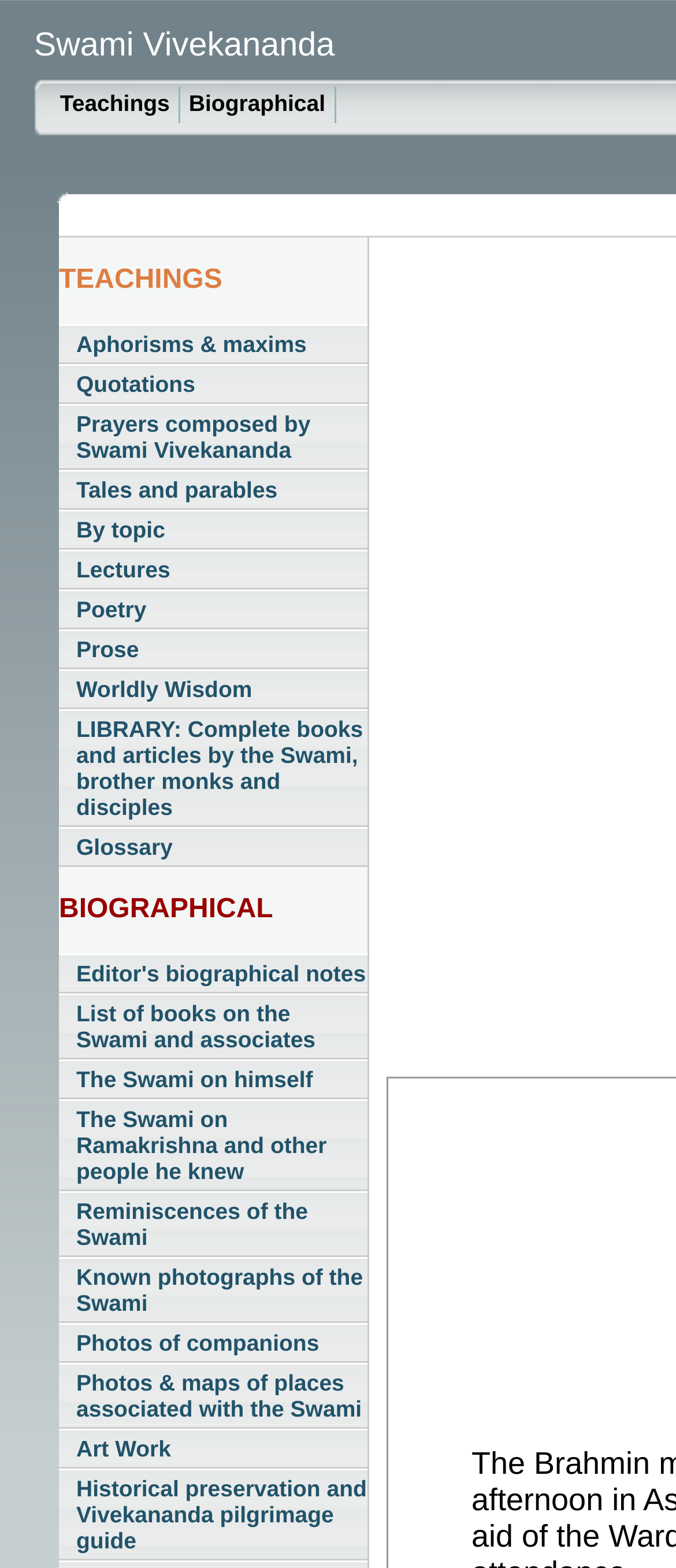Determine the bounding box coordinates of the section to be clicked to follow the instruction: "View Aphorisms & maxims". The coordinates should be given as four float numbers between 0 and 1, formatted as [left, top, right, bottom].

[0.087, 0.207, 0.544, 0.232]